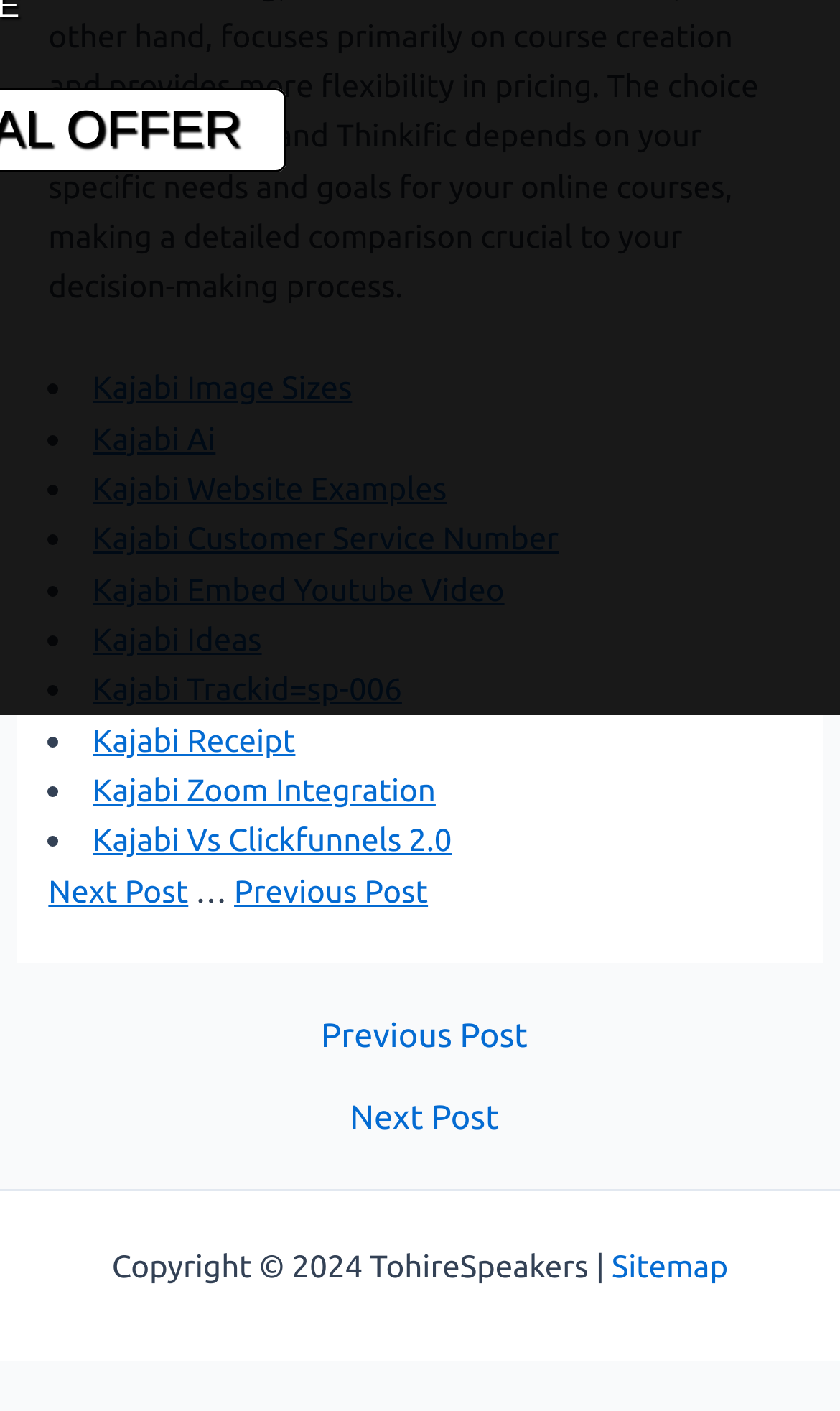Locate the UI element described by Kajabi Receipt and provide its bounding box coordinates. Use the format (top-left x, top-left y, bottom-right x, bottom-right y) with all values as floating point numbers between 0 and 1.

[0.11, 0.511, 0.352, 0.537]